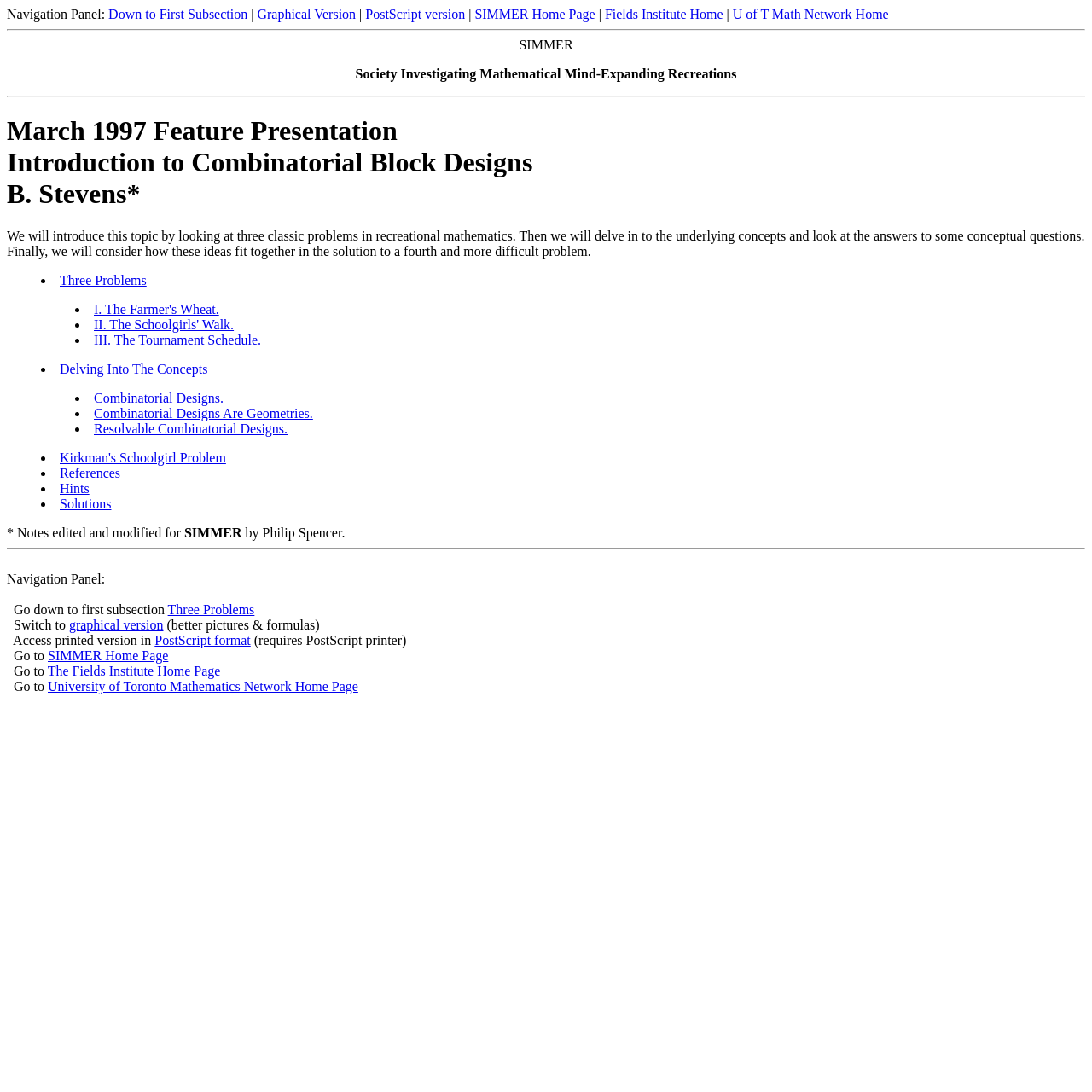Specify the bounding box coordinates of the element's region that should be clicked to achieve the following instruction: "Go to Fields Institute Home". The bounding box coordinates consist of four float numbers between 0 and 1, in the format [left, top, right, bottom].

[0.554, 0.006, 0.662, 0.02]